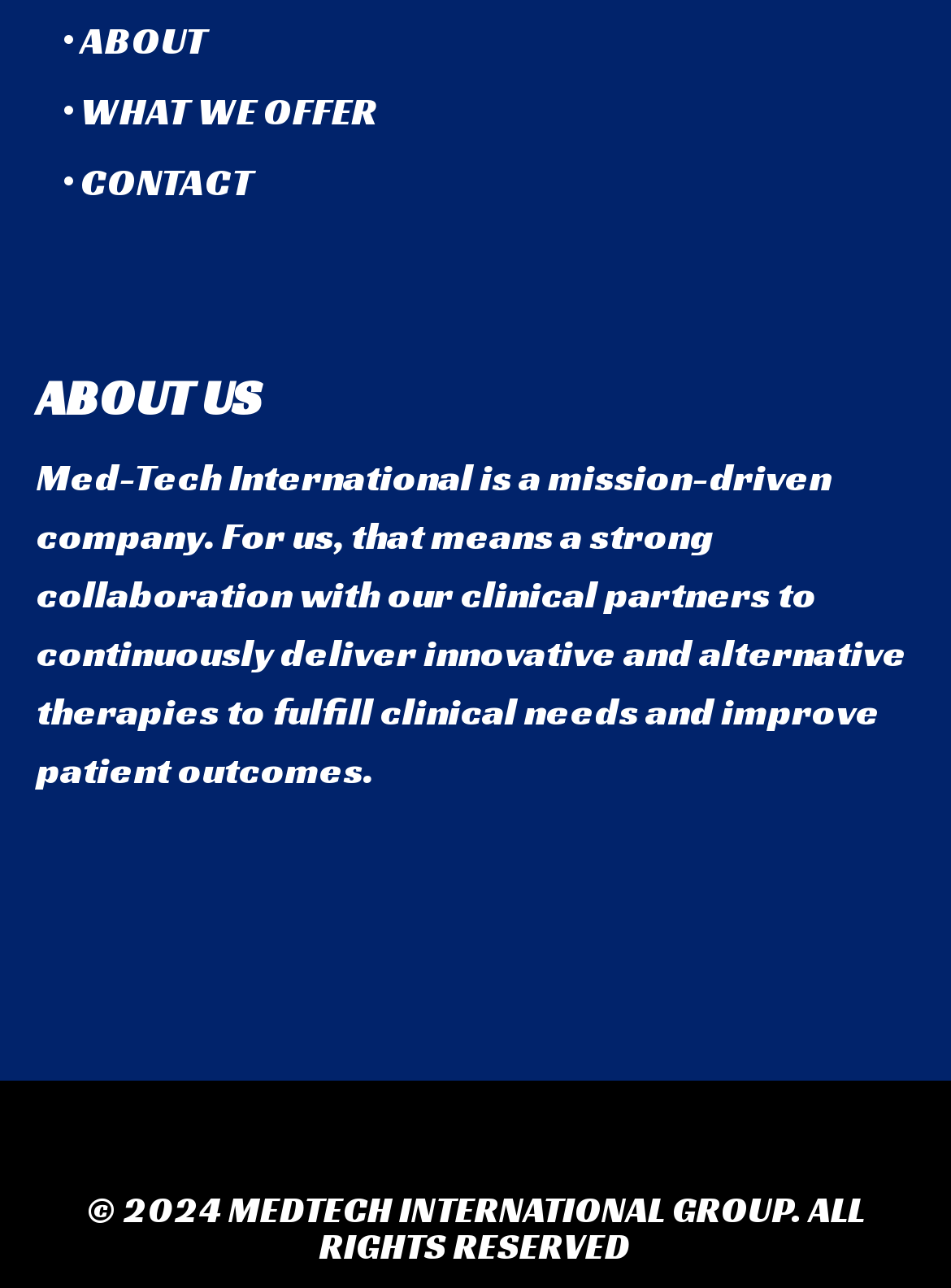Please specify the bounding box coordinates in the format (top-left x, top-left y, bottom-right x, bottom-right y), with all values as floating point numbers between 0 and 1. Identify the bounding box of the UI element described by: Dribbble

[0.4, 0.858, 0.438, 0.886]